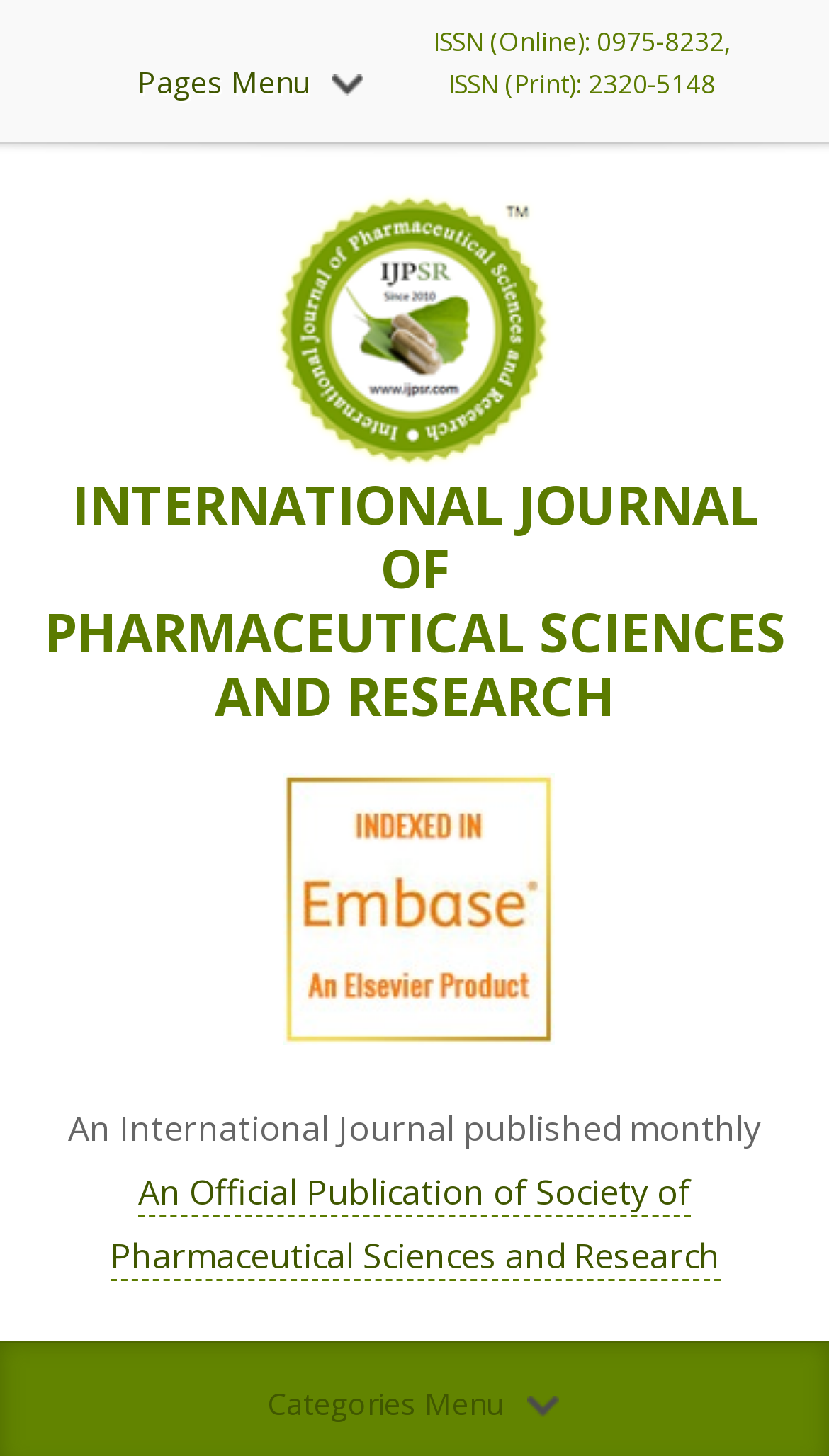Is the journal indexed with Embase?
Your answer should be a single word or phrase derived from the screenshot.

Yes